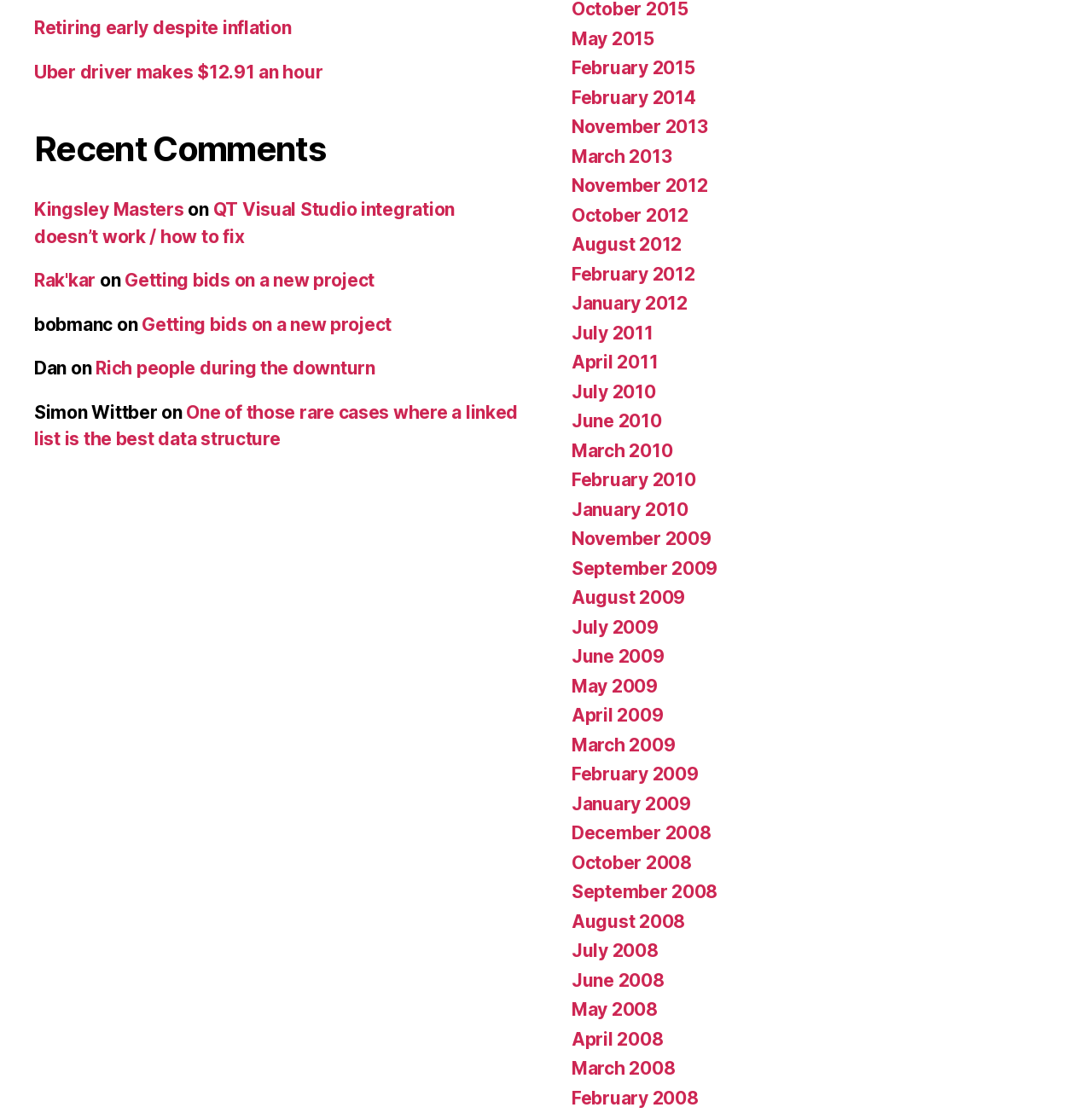What is the format of the links in the recent comments section?
Based on the image, provide a one-word or brief-phrase response.

Username and topic